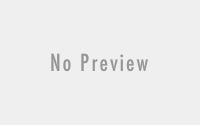Please reply to the following question with a single word or a short phrase:
What is the purpose of the image?

Placeholder or thumbnail